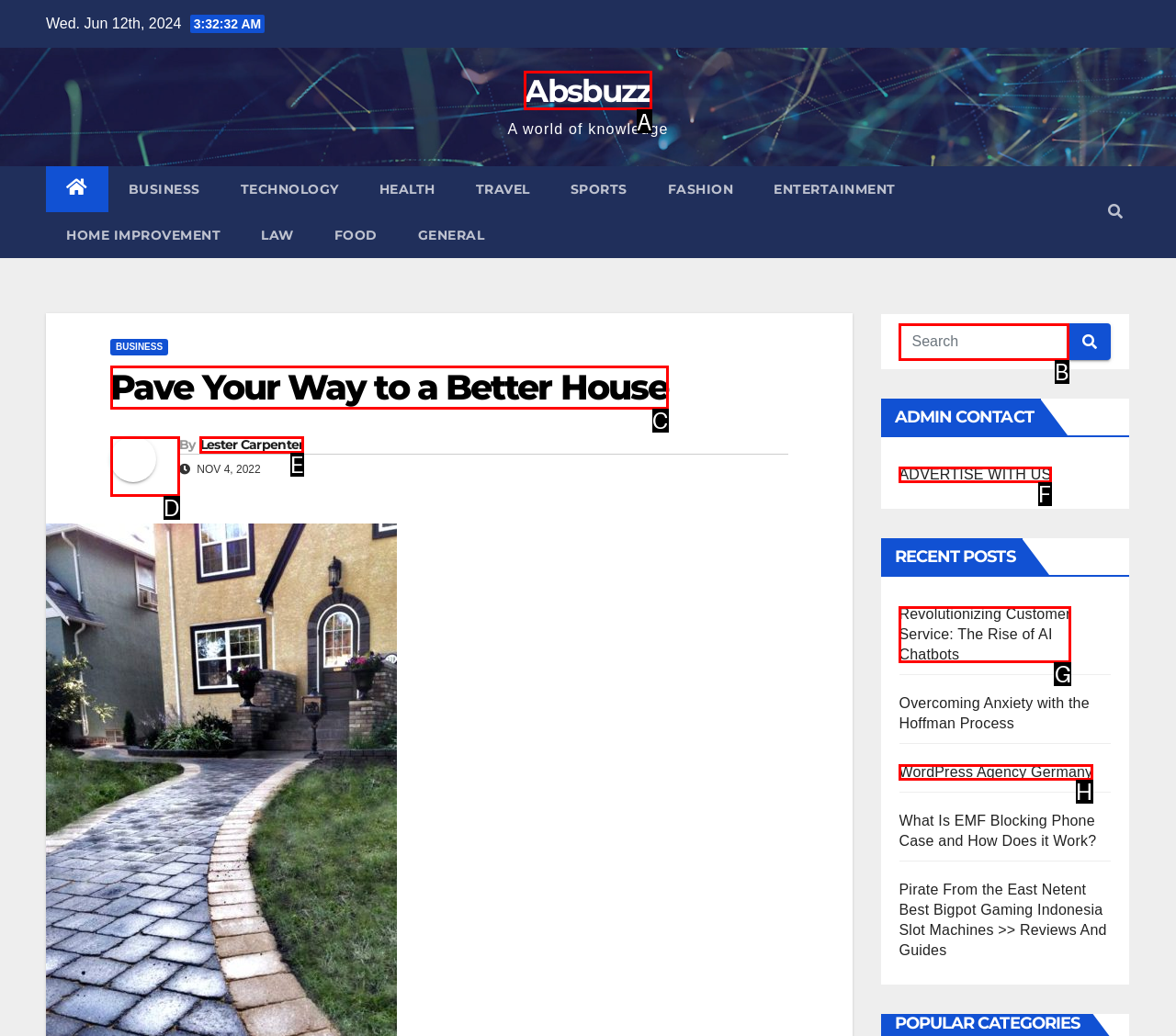Specify which HTML element I should click to complete this instruction: Visit Absbuzz homepage Answer with the letter of the relevant option.

A